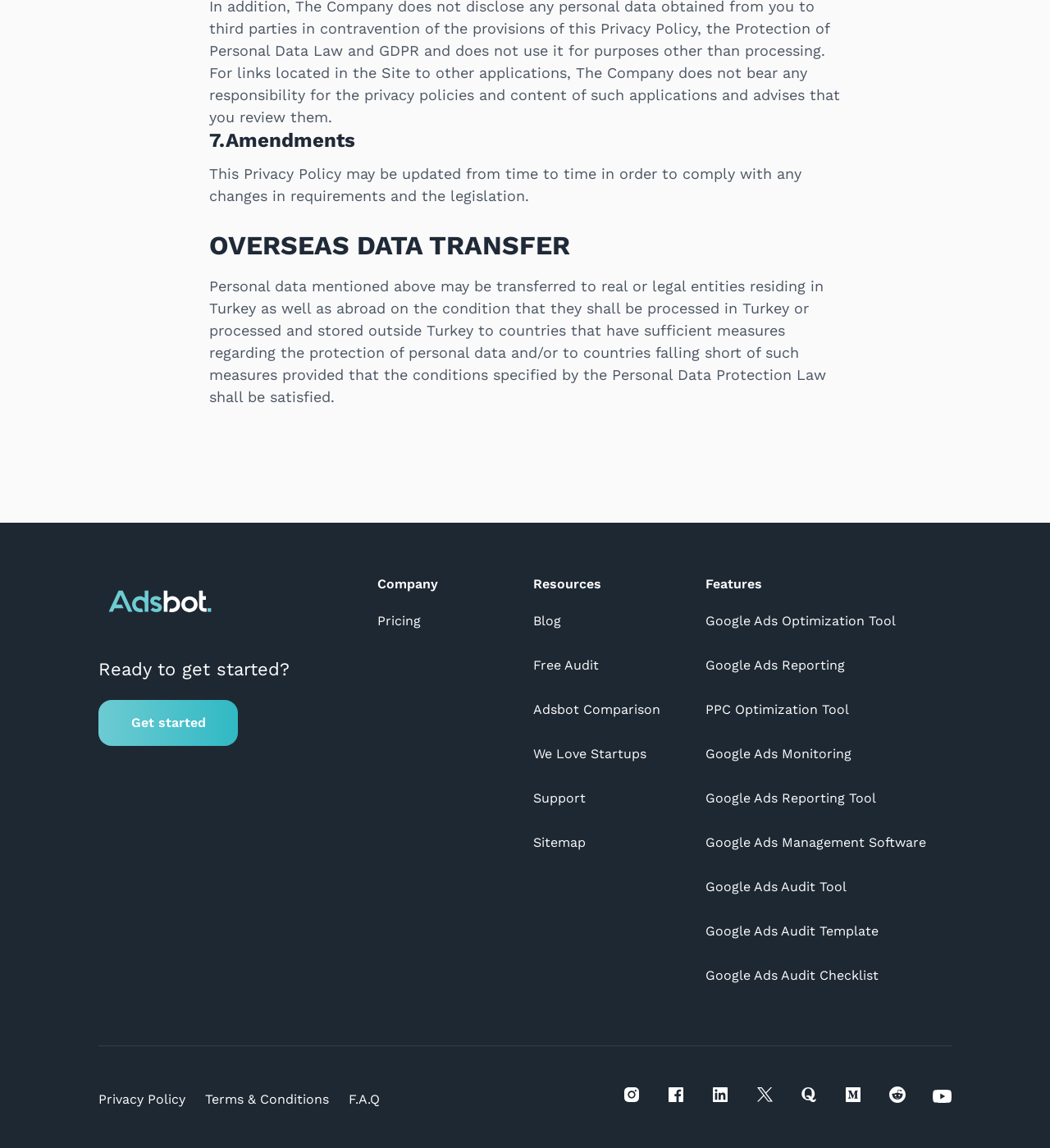What is the purpose of the Privacy Policy?
Look at the image and respond with a one-word or short-phrase answer.

To comply with legislation